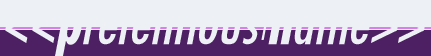Answer succinctly with a single word or phrase:
What is the topic of the webpage content?

Windows 7 Aero Busy Cursor Fix